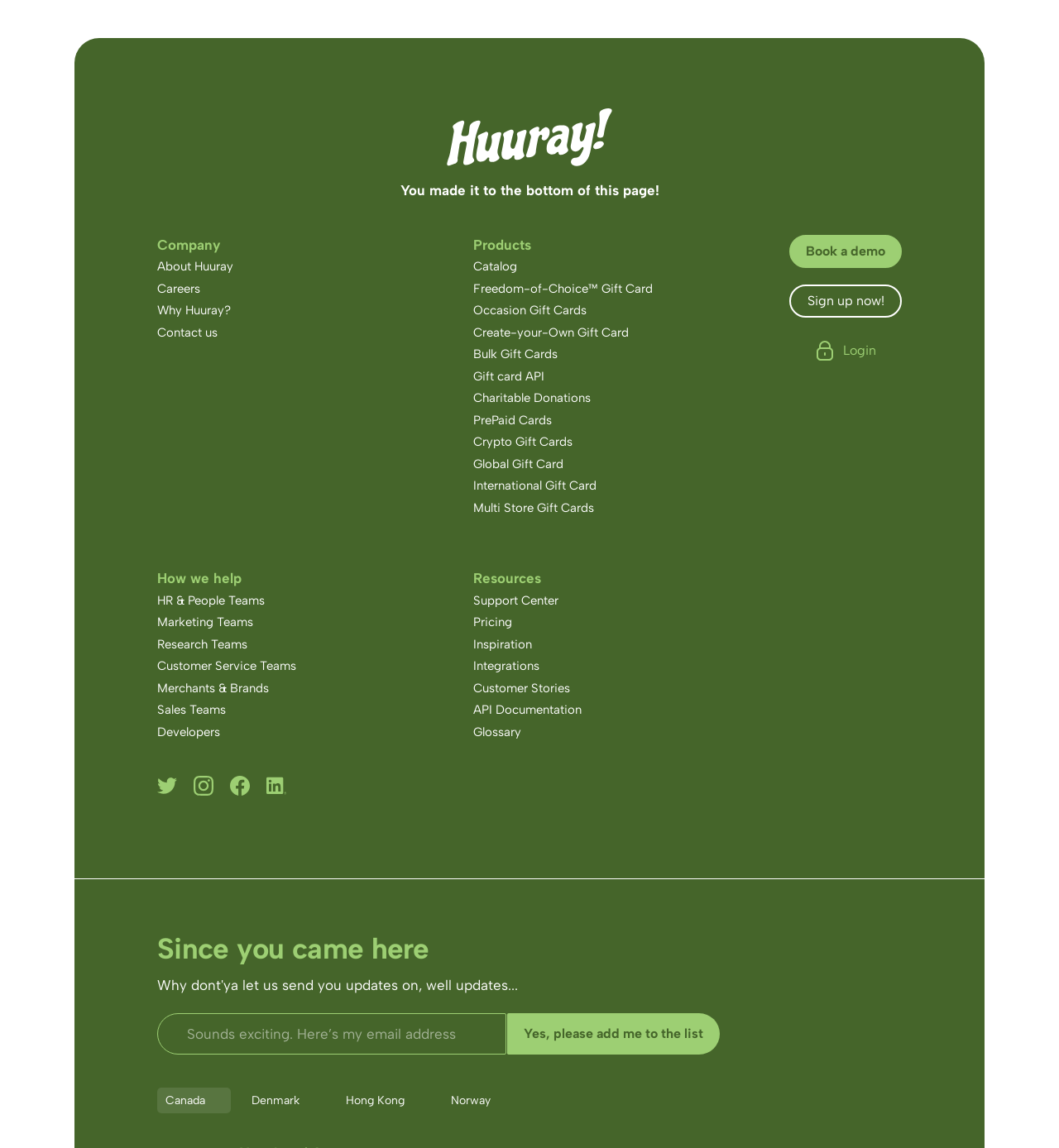What is the call-to-action button below the textbox?
Answer the question with as much detail as you can, using the image as a reference.

The button is located below the textbox and has the text 'Yes, please add me to the list', indicating that it is a call-to-action button to add the user to a list, likely a newsletter or subscription list.